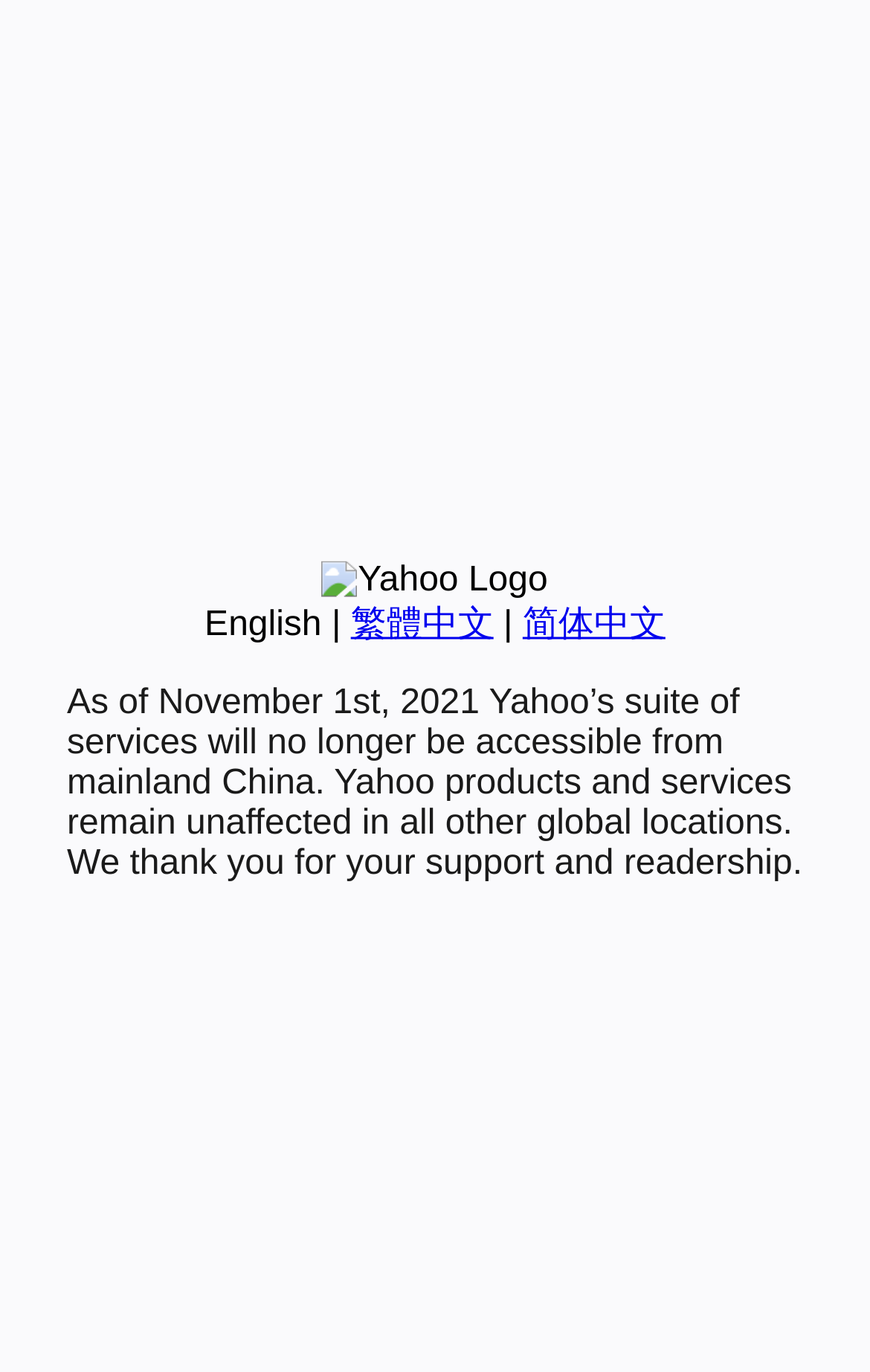Based on the element description: "繁體中文", identify the bounding box coordinates for this UI element. The coordinates must be four float numbers between 0 and 1, listed as [left, top, right, bottom].

[0.403, 0.441, 0.567, 0.469]